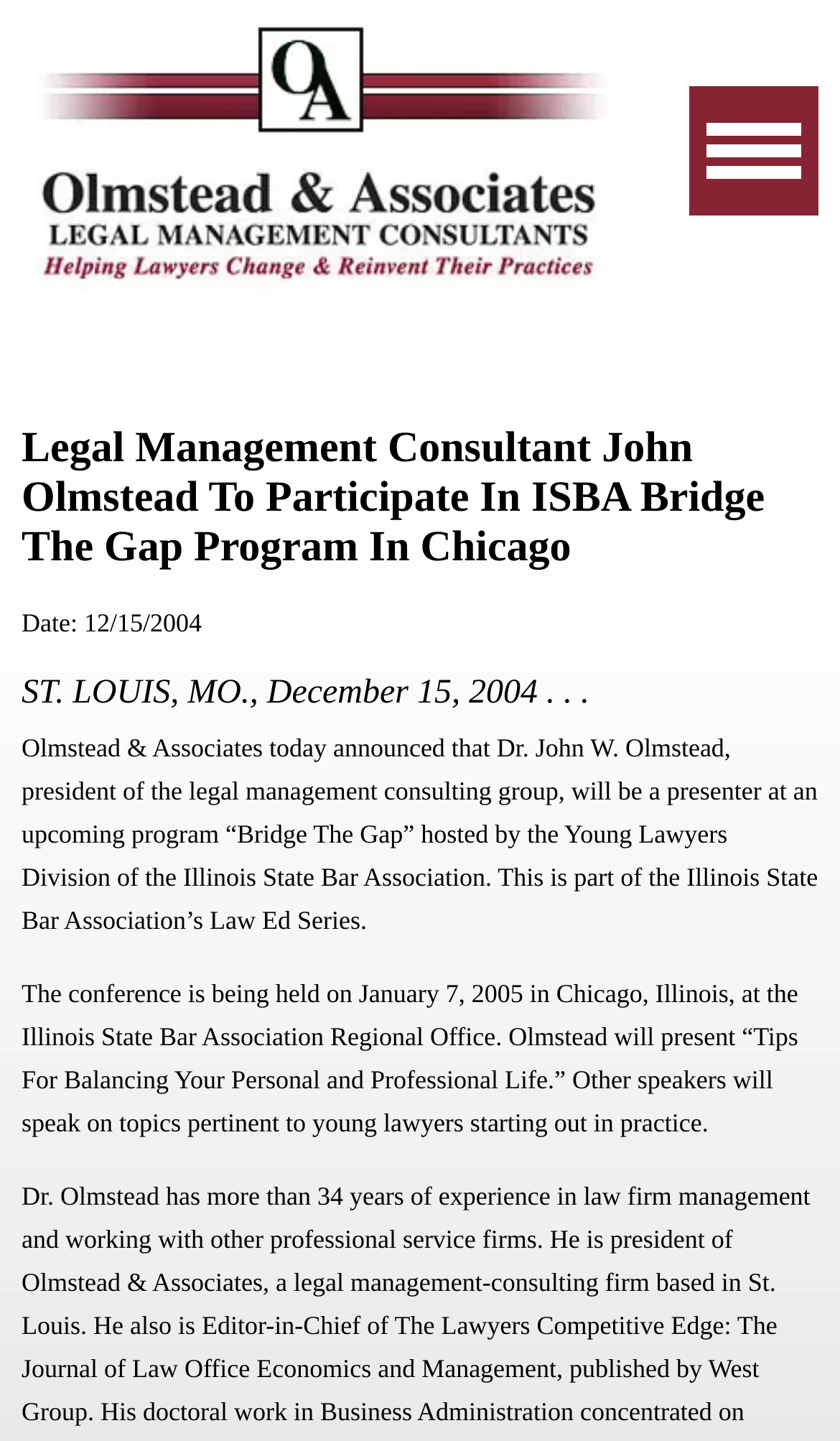When is the Bridge The Gap program being held?
Based on the screenshot, give a detailed explanation to answer the question.

I found the answer by analyzing the text content of the webpage, specifically the paragraph that starts with 'The conference is being held on January 7, 2005...'. It mentions the date of the program.